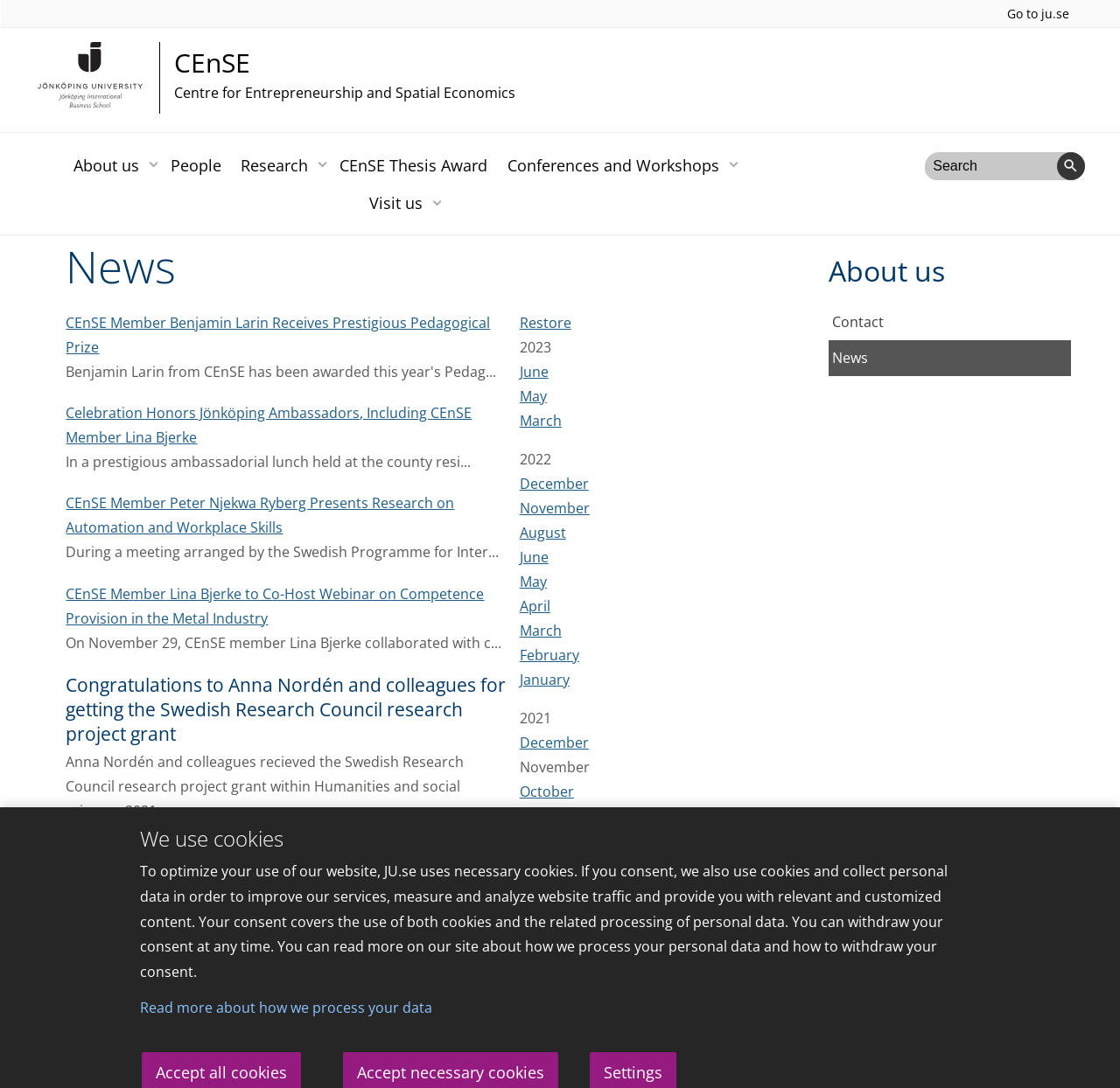Extract the bounding box coordinates of the UI element described by: "Johannes Hagen in DN". The coordinates should include four float numbers ranging from 0 to 1, e.g., [left, top, right, bottom].

[0.059, 0.795, 0.23, 0.817]